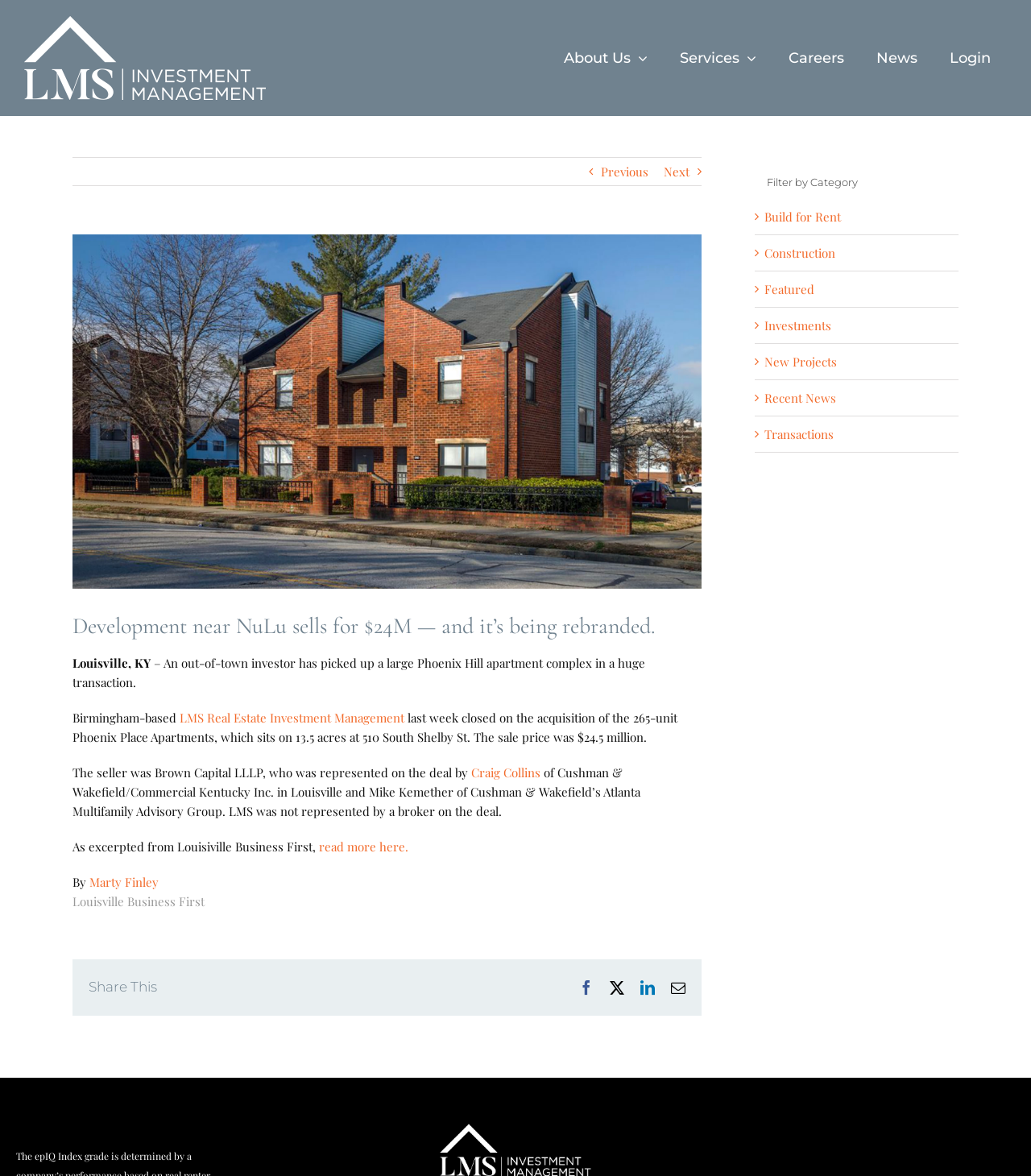Given the element description: "About Us", predict the bounding box coordinates of the UI element it refers to, using four float numbers between 0 and 1, i.e., [left, top, right, bottom].

[0.531, 0.0, 0.644, 0.099]